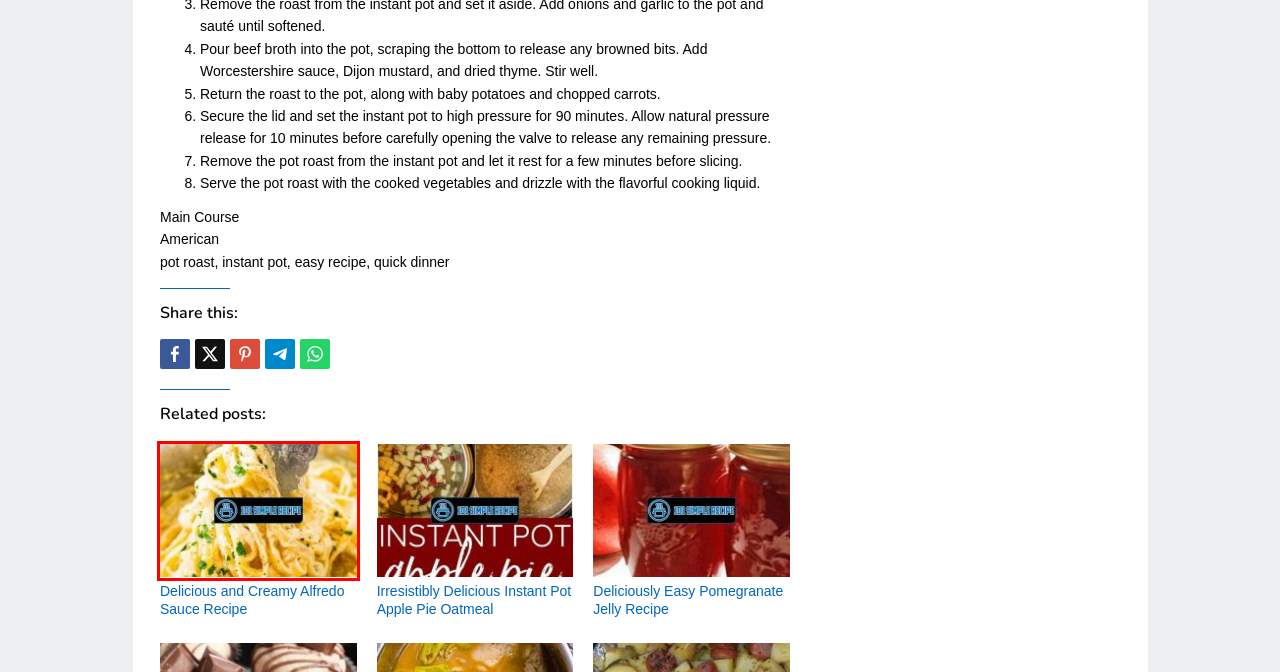Analyze the screenshot of a webpage featuring a red rectangle around an element. Pick the description that best fits the new webpage after interacting with the element inside the red bounding box. Here are the candidates:
A. About Us | 101 Simple Recipe
B. Unlock the Secrets to Delectable Cilantro Mango Chicken | 101 Simple Recipe
C. Category: Dessert | 101 Simple Recipe
D. Indulge in Decadent Double Chocolate Cupcakes | 101 Simple Recipe
E. Irresistibly Delicious Instant Pot Apple Pie Oatmeal | 101 Simple Recipe
F. Delicious and Creamy Alfredo Sauce Recipe | 101 Simple Recipe
G. Contact Us | 101 Simple Recipe
H. Deliciously Easy Pomegranate Jelly Recipe | 101 Simple Recipe

F